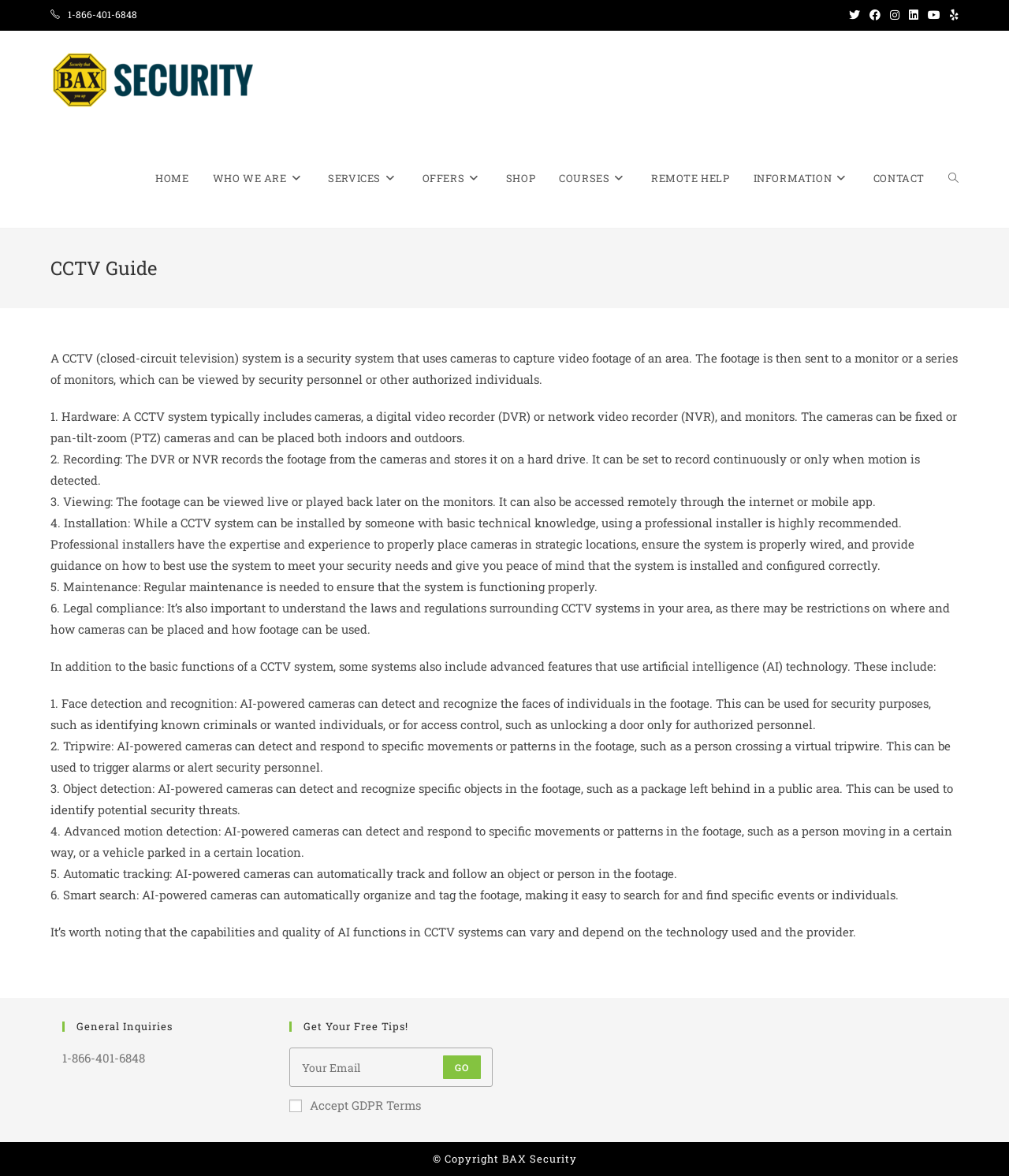Find the bounding box coordinates for the HTML element described in this sentence: "htpp://www.meetup.com/star-guild-astrology-meetup". Provide the coordinates as four float numbers between 0 and 1, in the format [left, top, right, bottom].

None